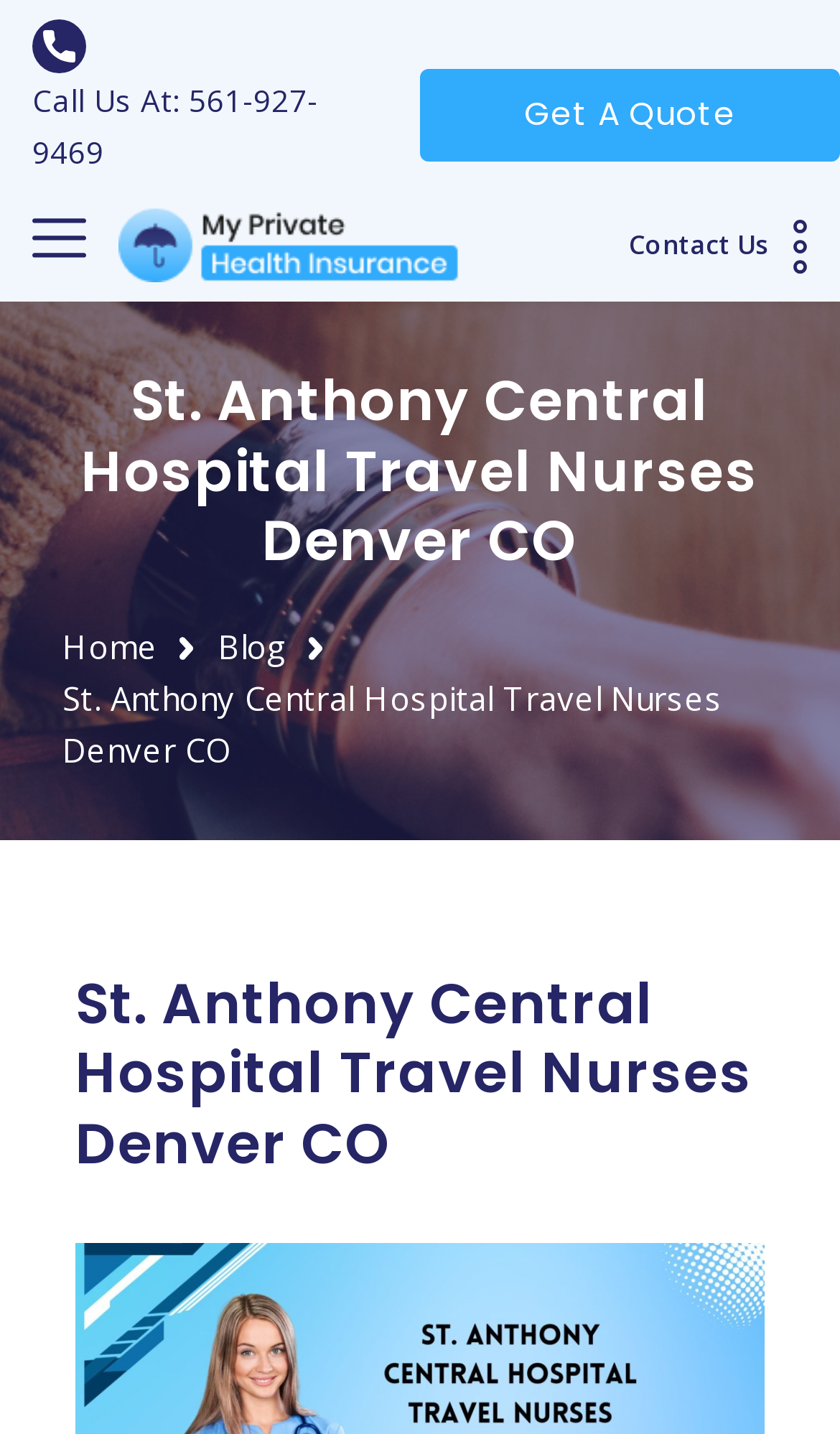Please answer the following question using a single word or phrase: 
What is the text on the bottom-left corner of the webpage?

Contact Us